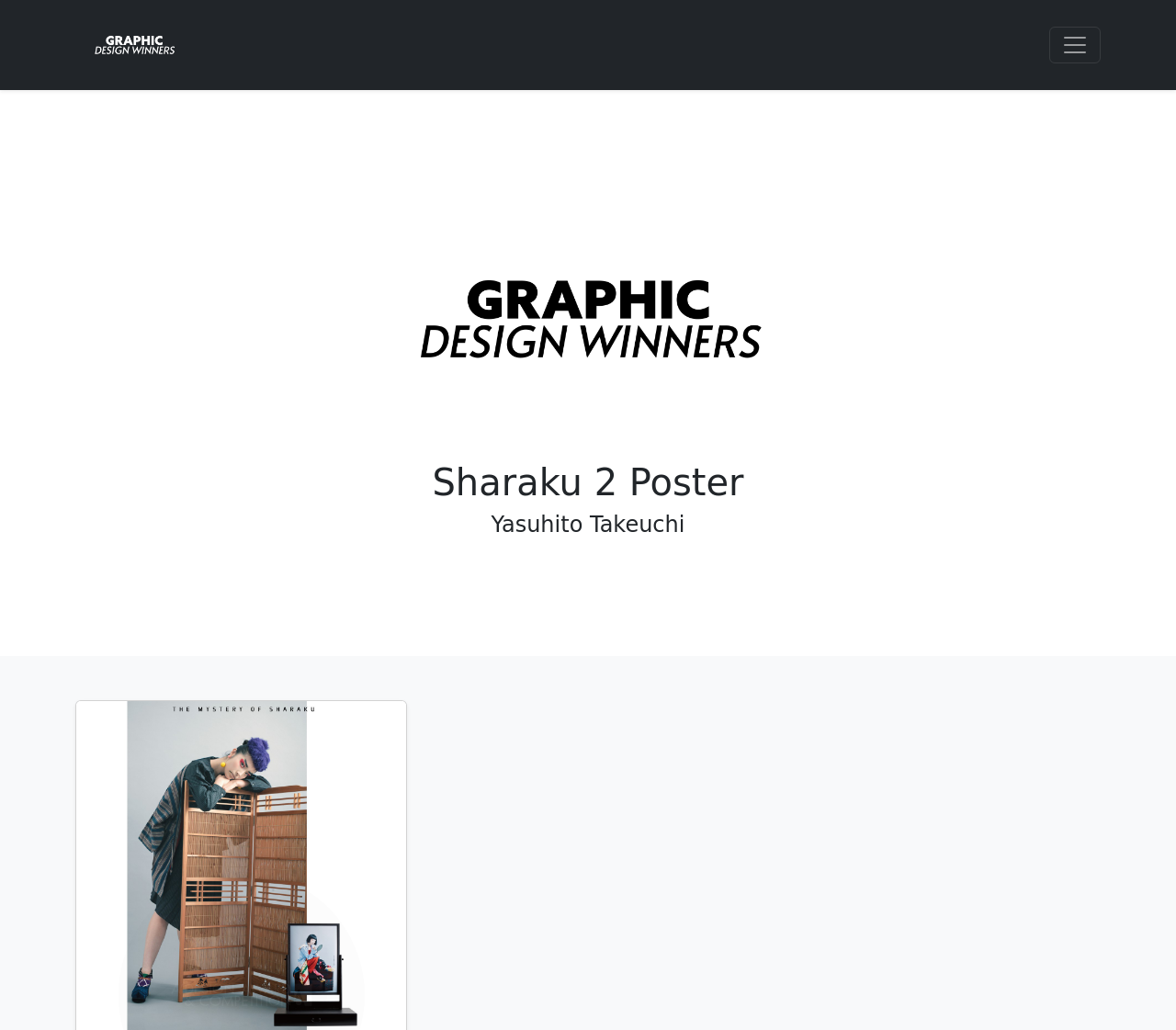Use a single word or phrase to answer the question: 
How many images are on the webpage?

2